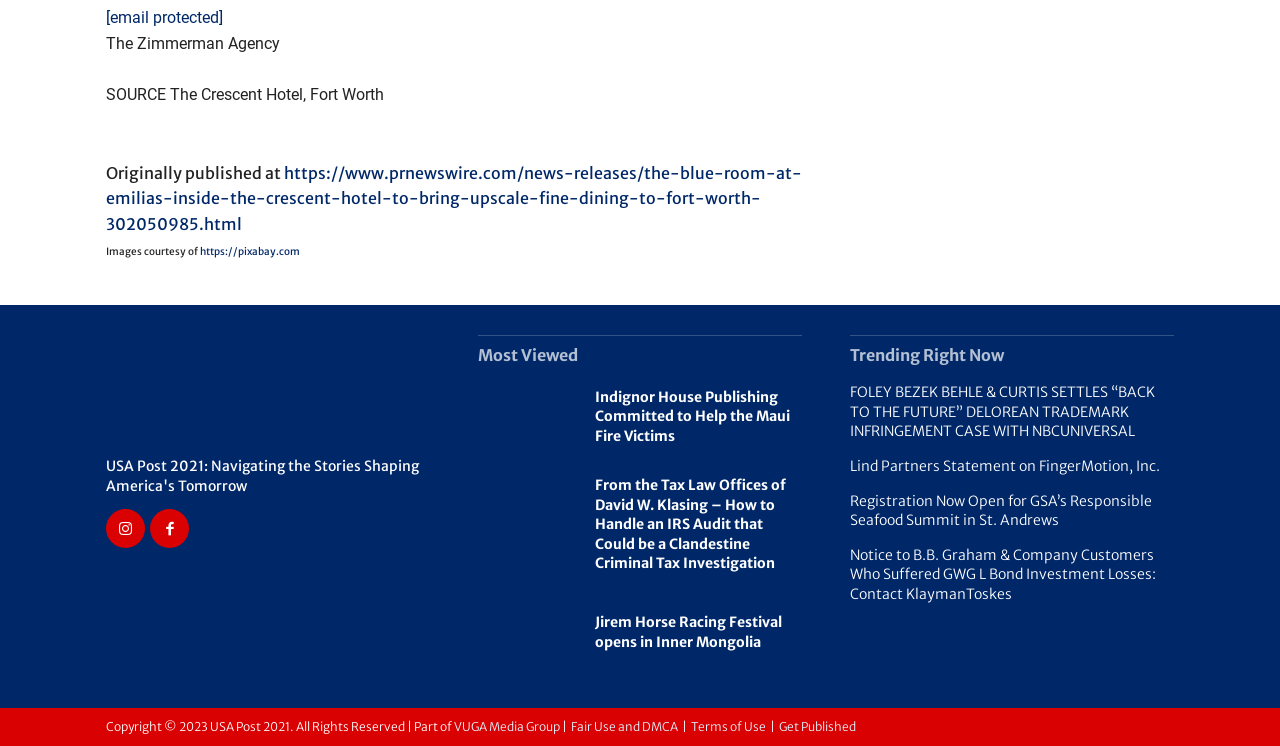Pinpoint the bounding box coordinates of the element that must be clicked to accomplish the following instruction: "Read the article about Indignor House Publishing". The coordinates should be in the format of four float numbers between 0 and 1, i.e., [left, top, right, bottom].

[0.373, 0.507, 0.449, 0.611]